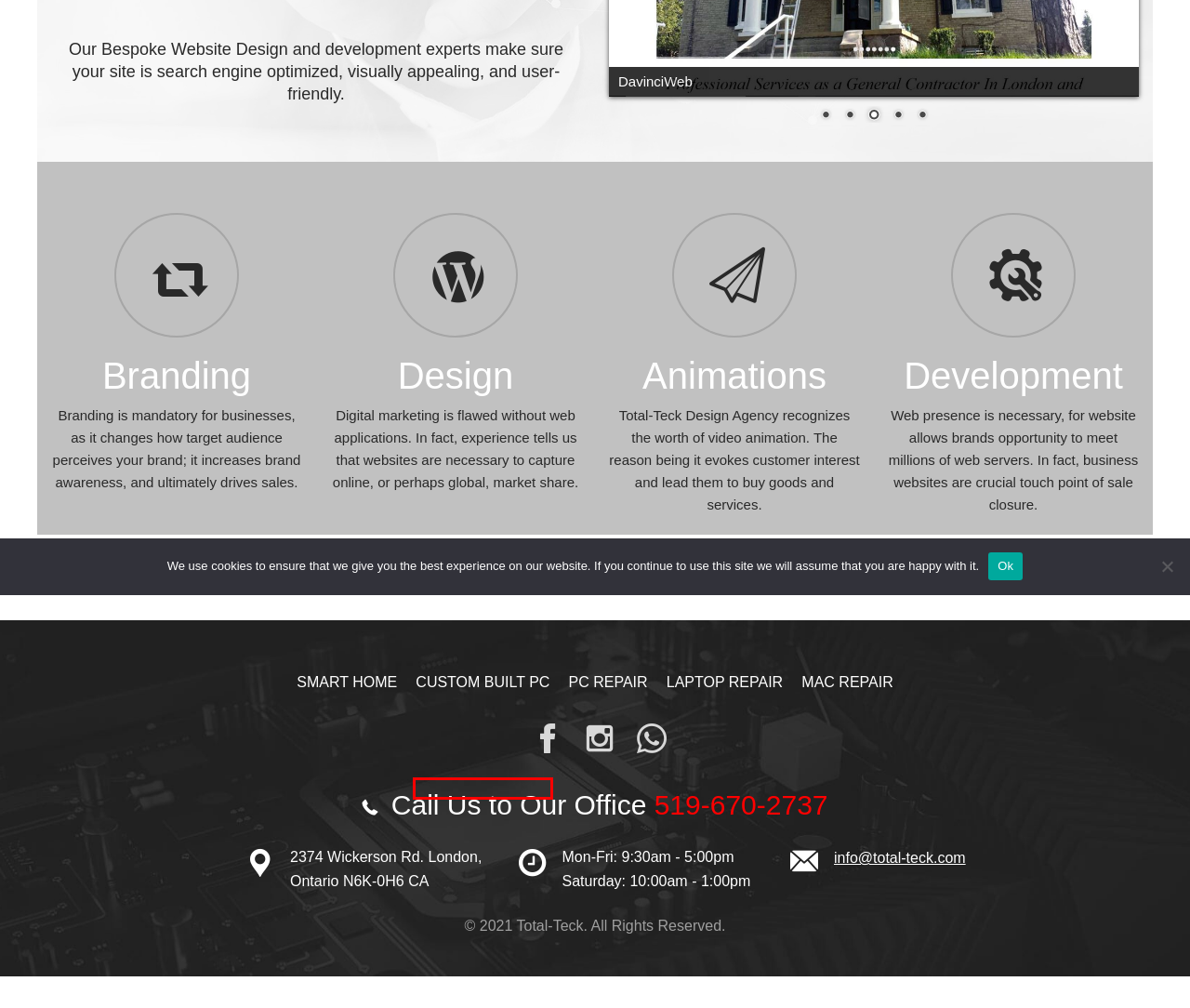You have a screenshot of a webpage with a red rectangle bounding box around a UI element. Choose the best description that matches the new page after clicking the element within the bounding box. The candidate descriptions are:
A. Total-Teck Any IT Service on-site, Graphic Design, Web Design
B. PC Repair - Total-Teck
C. Custom Built Computers - Total-Teck
D. Smart Home - Total-Teck
E. Services - Total-Teck
F. Laptop Repair - Total-Teck
G. Mac Repair - Total-Teck
H. Contact - Total-Teck

C